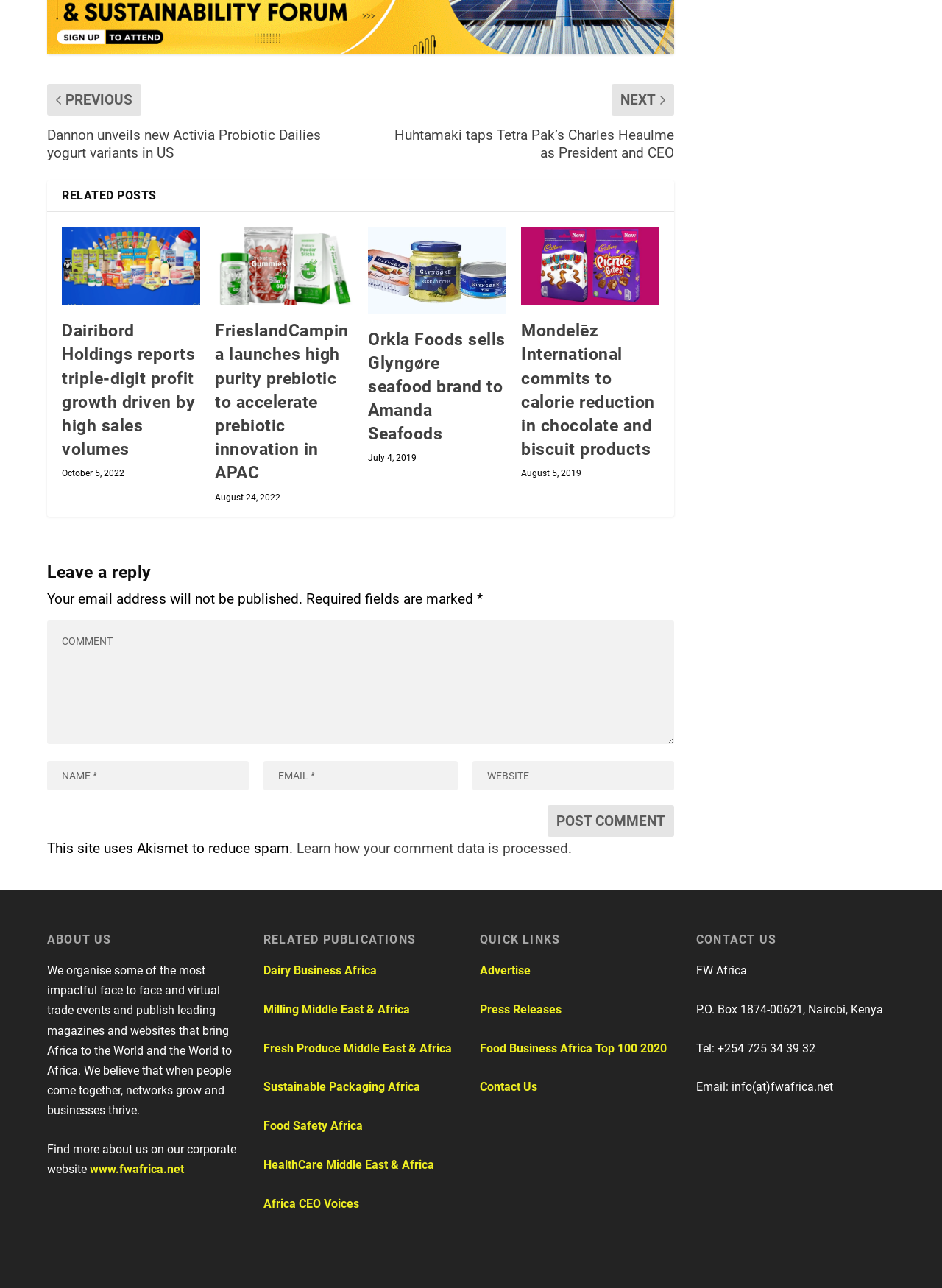Indicate the bounding box coordinates of the element that needs to be clicked to satisfy the following instruction: "Learn more about the 'ABOUT US' section". The coordinates should be four float numbers between 0 and 1, i.e., [left, top, right, bottom].

[0.05, 0.74, 0.261, 0.749]